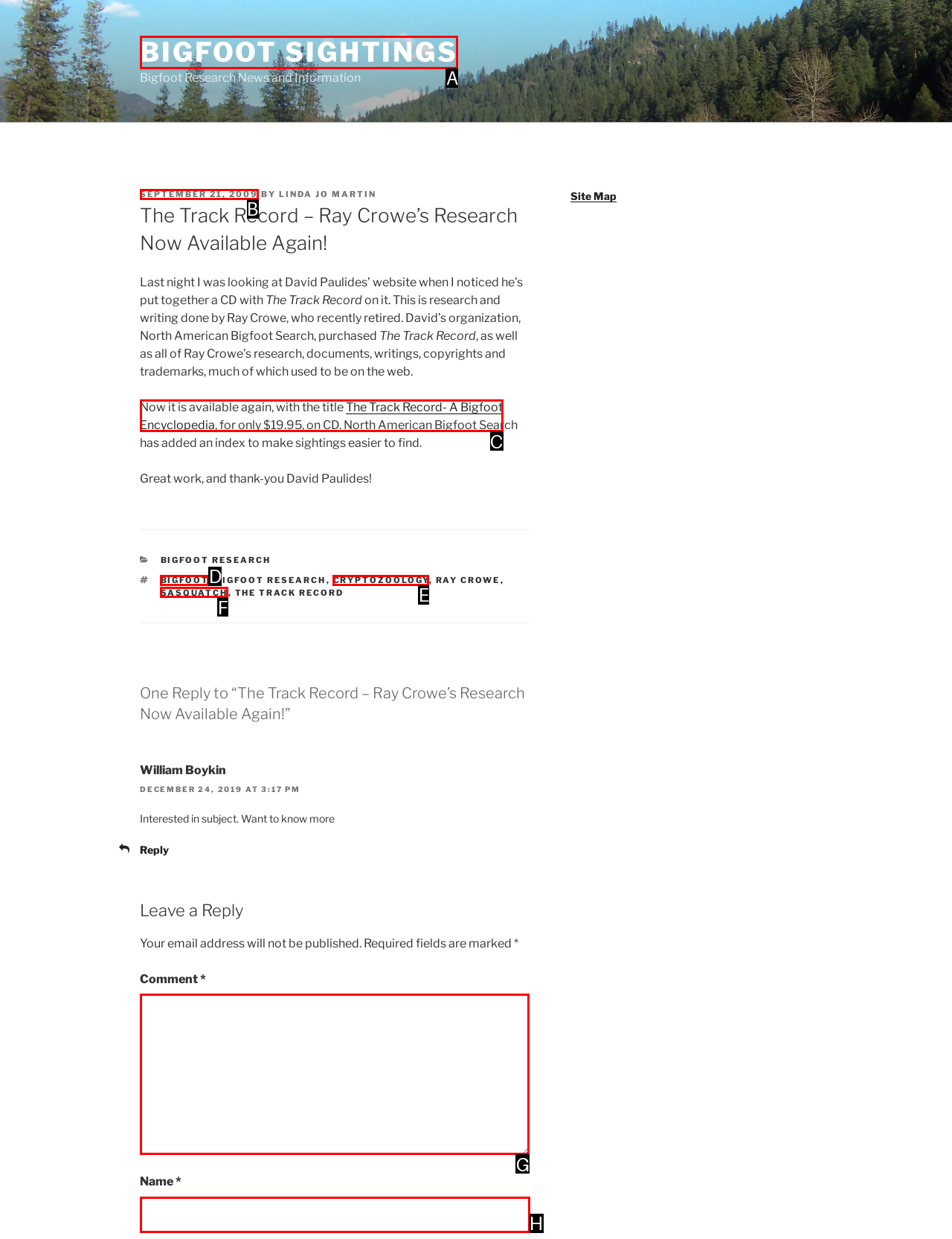Point out the correct UI element to click to carry out this instruction: Type a comment in the comment box
Answer with the letter of the chosen option from the provided choices directly.

G